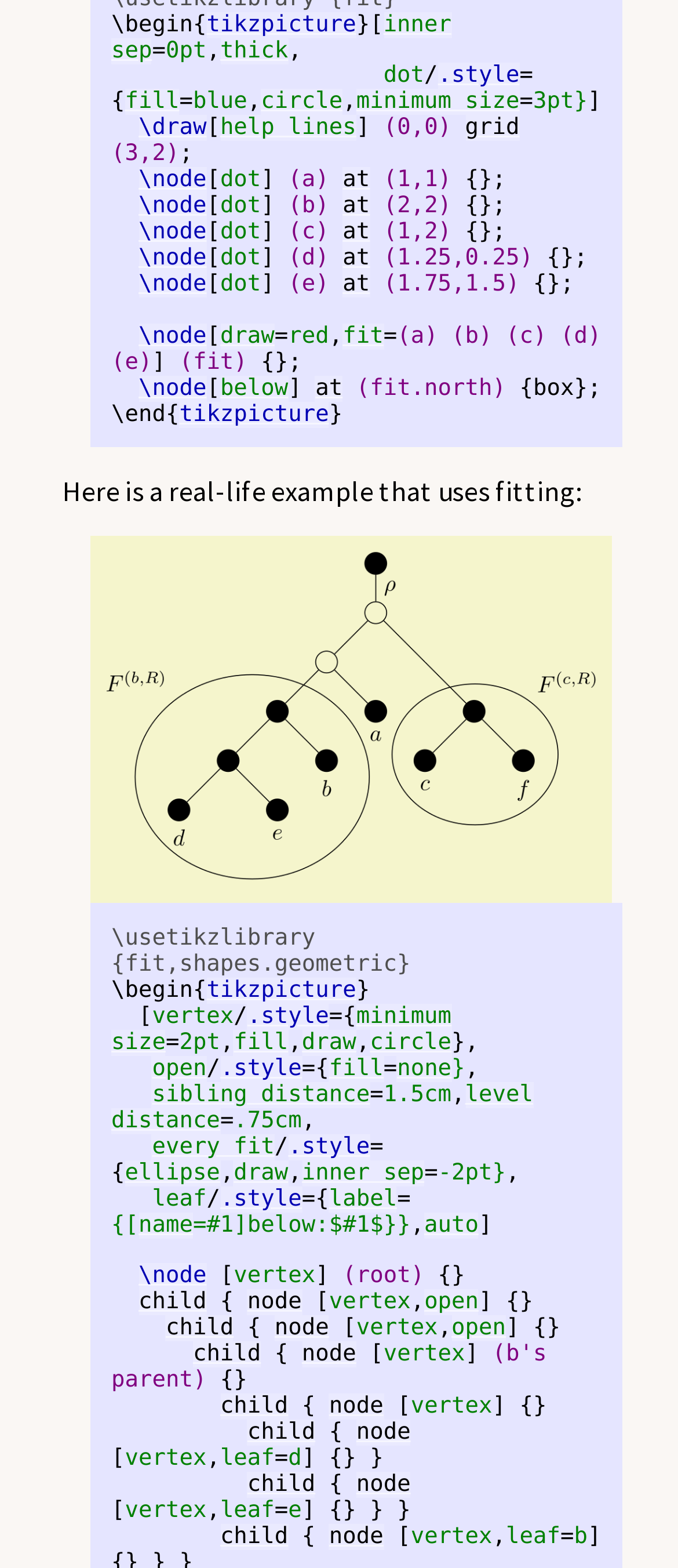Please identify the coordinates of the bounding box that should be clicked to fulfill this instruction: "click .style".

[0.646, 0.04, 0.766, 0.057]